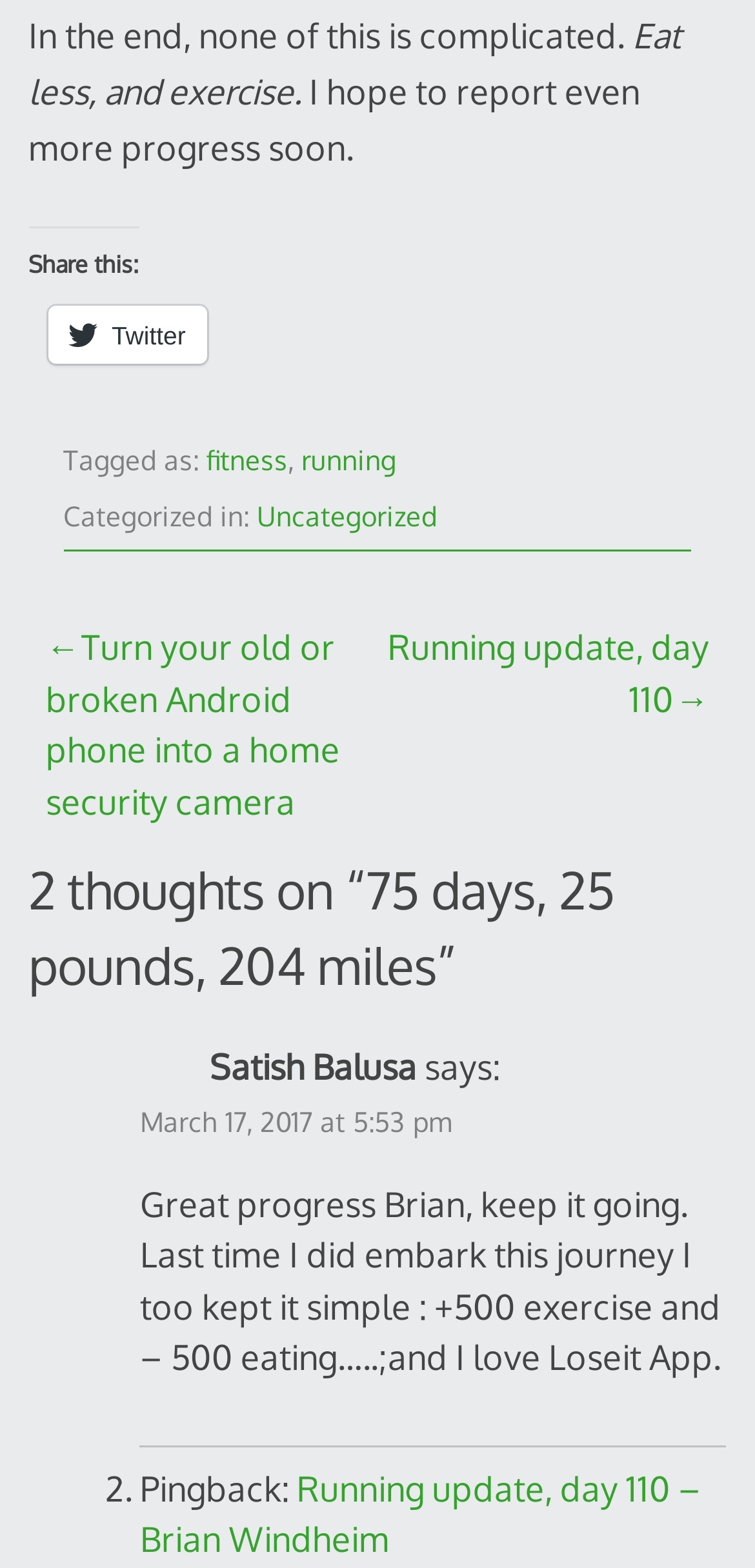Please determine the bounding box coordinates of the element to click in order to execute the following instruction: "Read comment from Satish Balusa". The coordinates should be four float numbers between 0 and 1, specified as [left, top, right, bottom].

[0.277, 0.667, 0.552, 0.694]